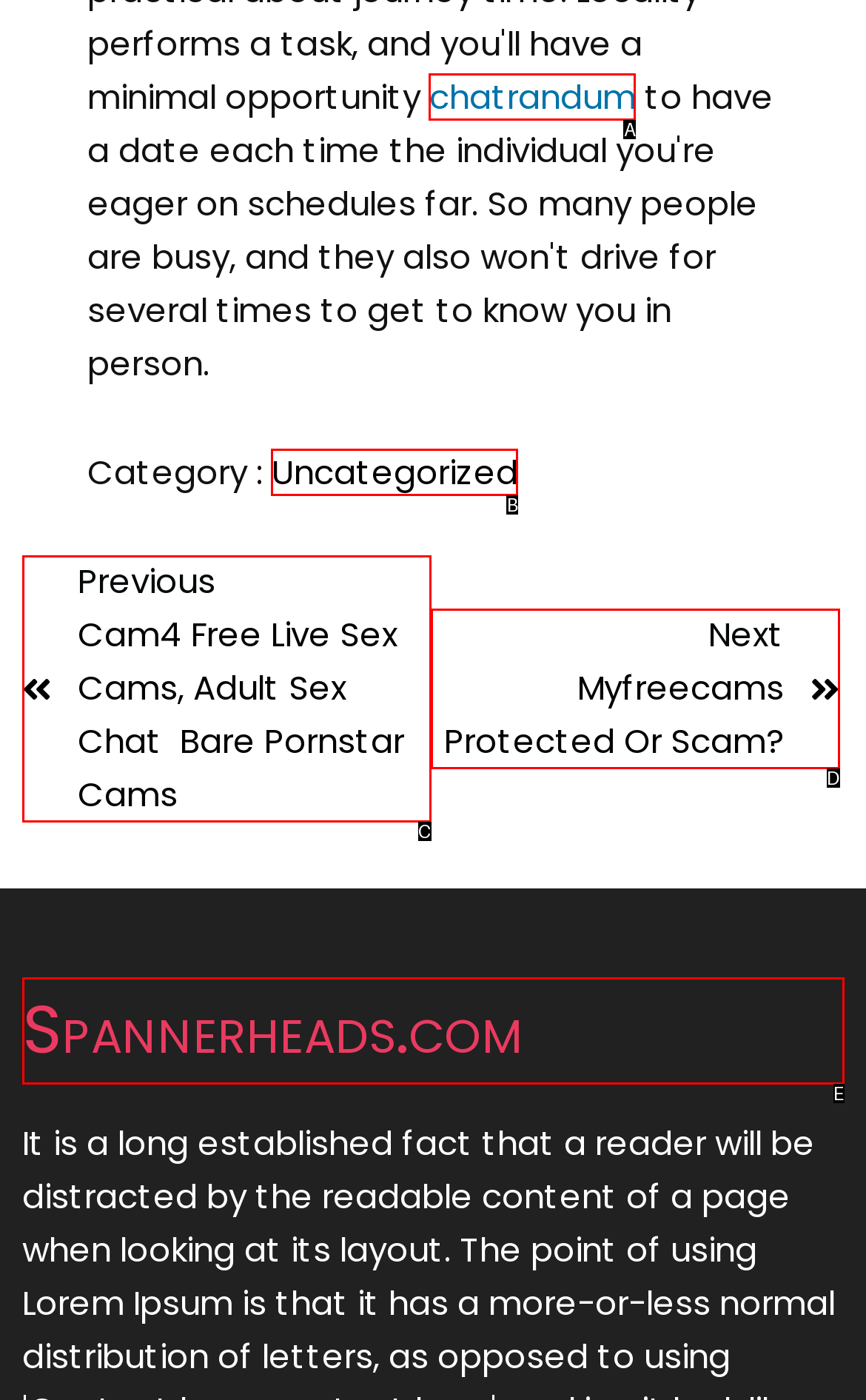From the given options, choose the HTML element that aligns with the description: chatrandum. Respond with the letter of the selected element.

A